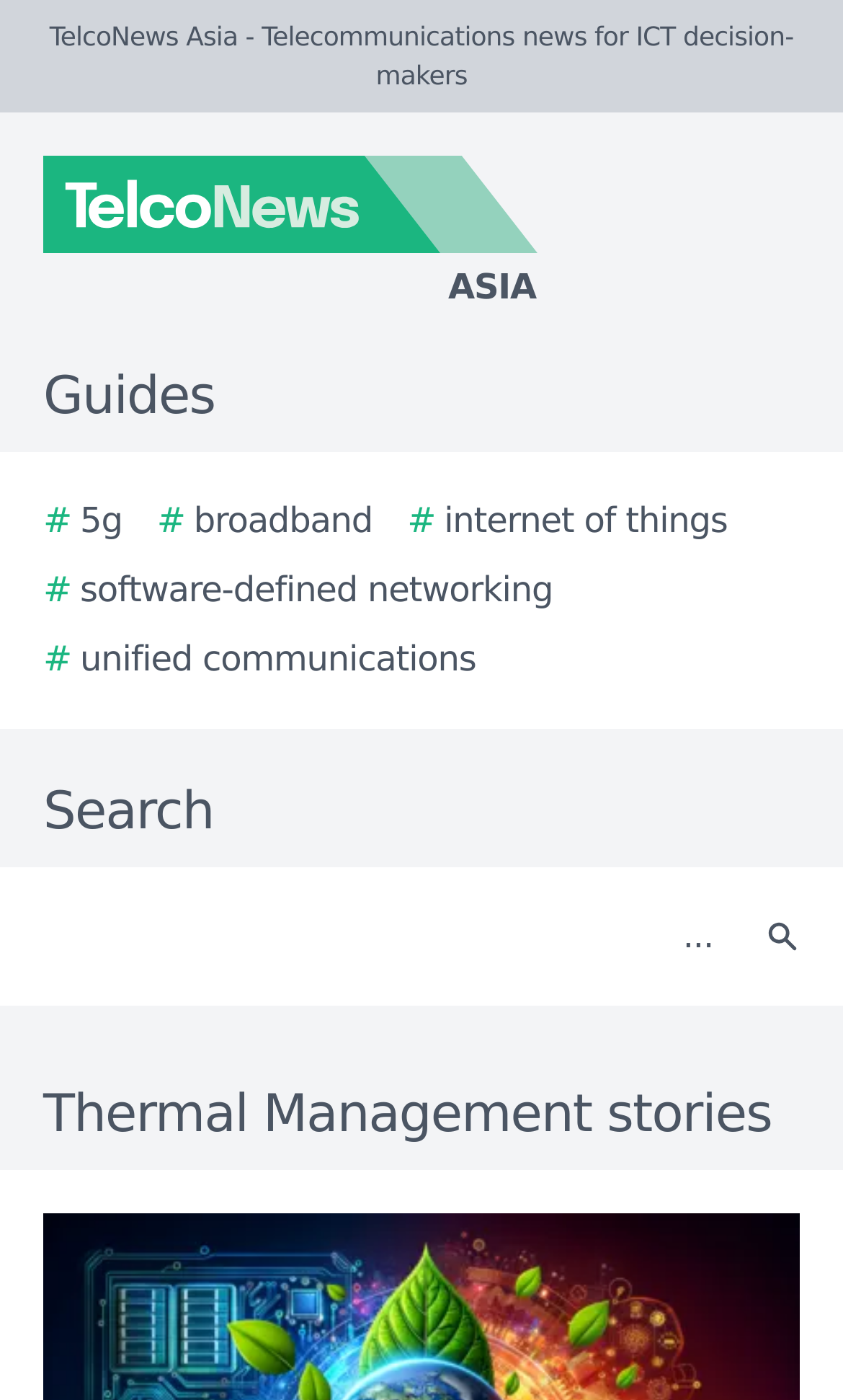What are the categories listed under Guides?
Carefully examine the image and provide a detailed answer to the question.

The categories are listed as links under the 'Guides' section, which includes 5g, broadband, internet of things, software-defined networking, and unified communications.